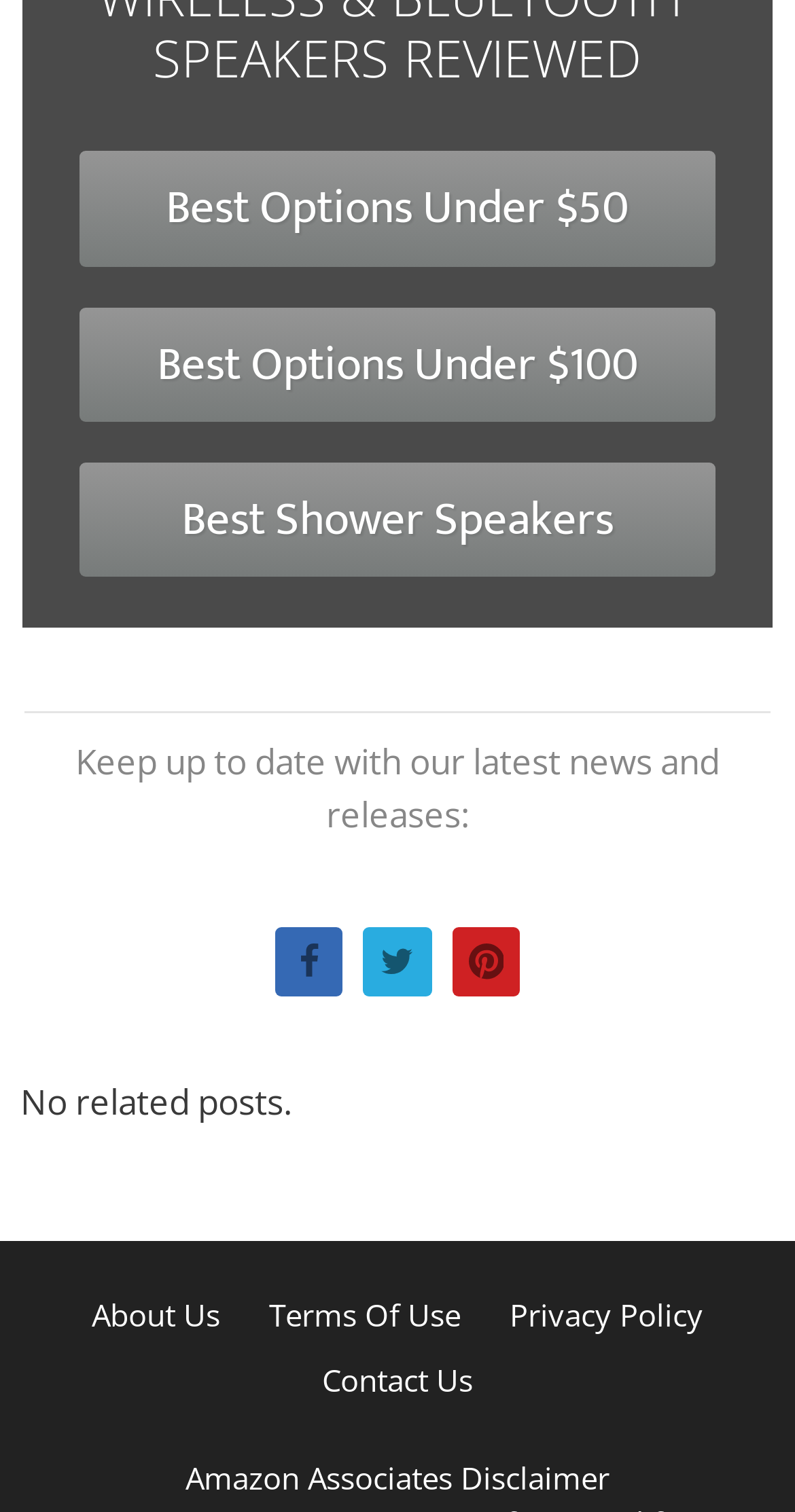Using the webpage screenshot, locate the HTML element that fits the following description and provide its bounding box: "Contact Us".

[0.405, 0.899, 0.595, 0.926]